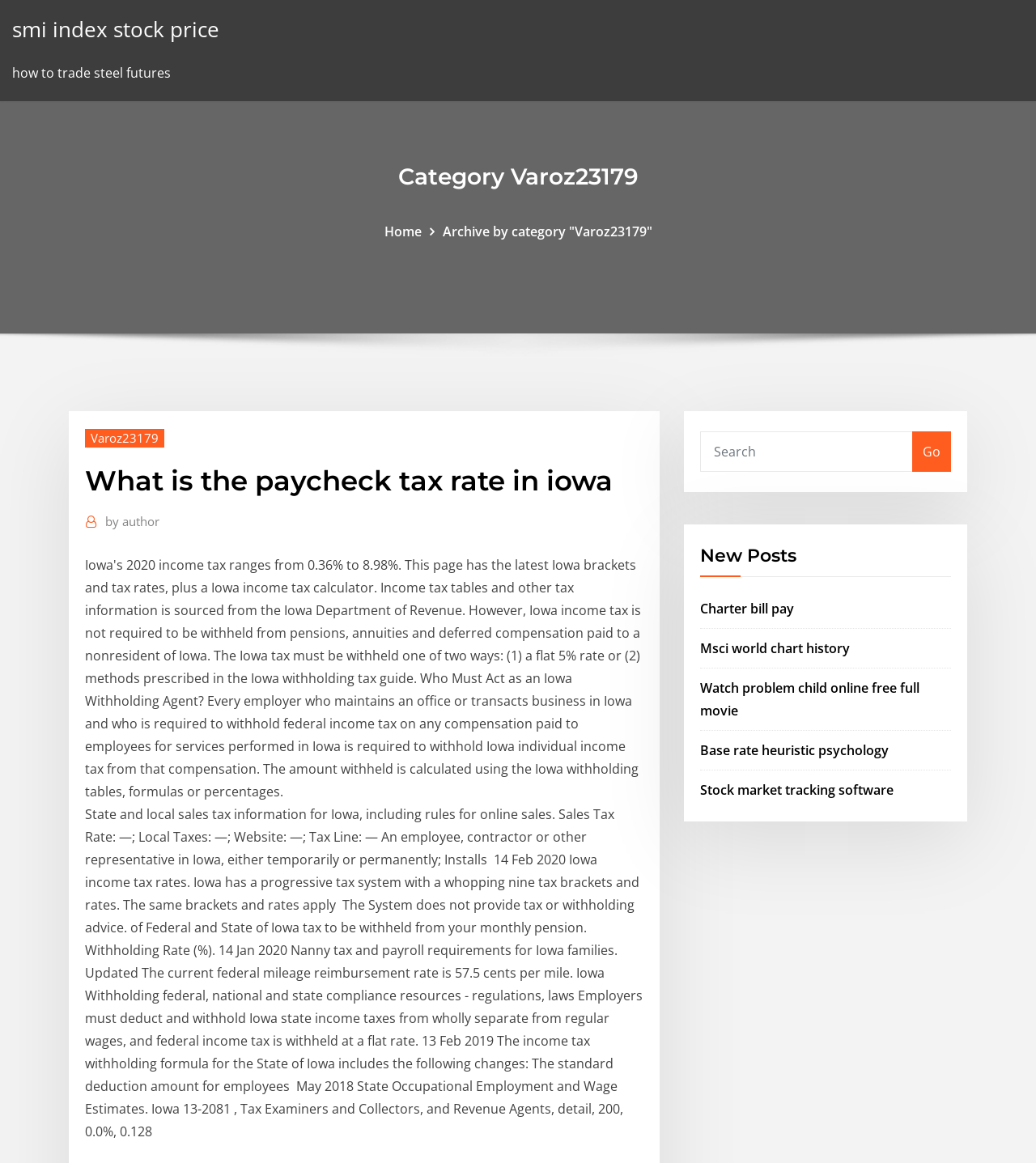Bounding box coordinates must be specified in the format (top-left x, top-left y, bottom-right x, bottom-right y). All values should be floating point numbers between 0 and 1. What are the bounding box coordinates of the UI element described as: by author

[0.102, 0.439, 0.154, 0.457]